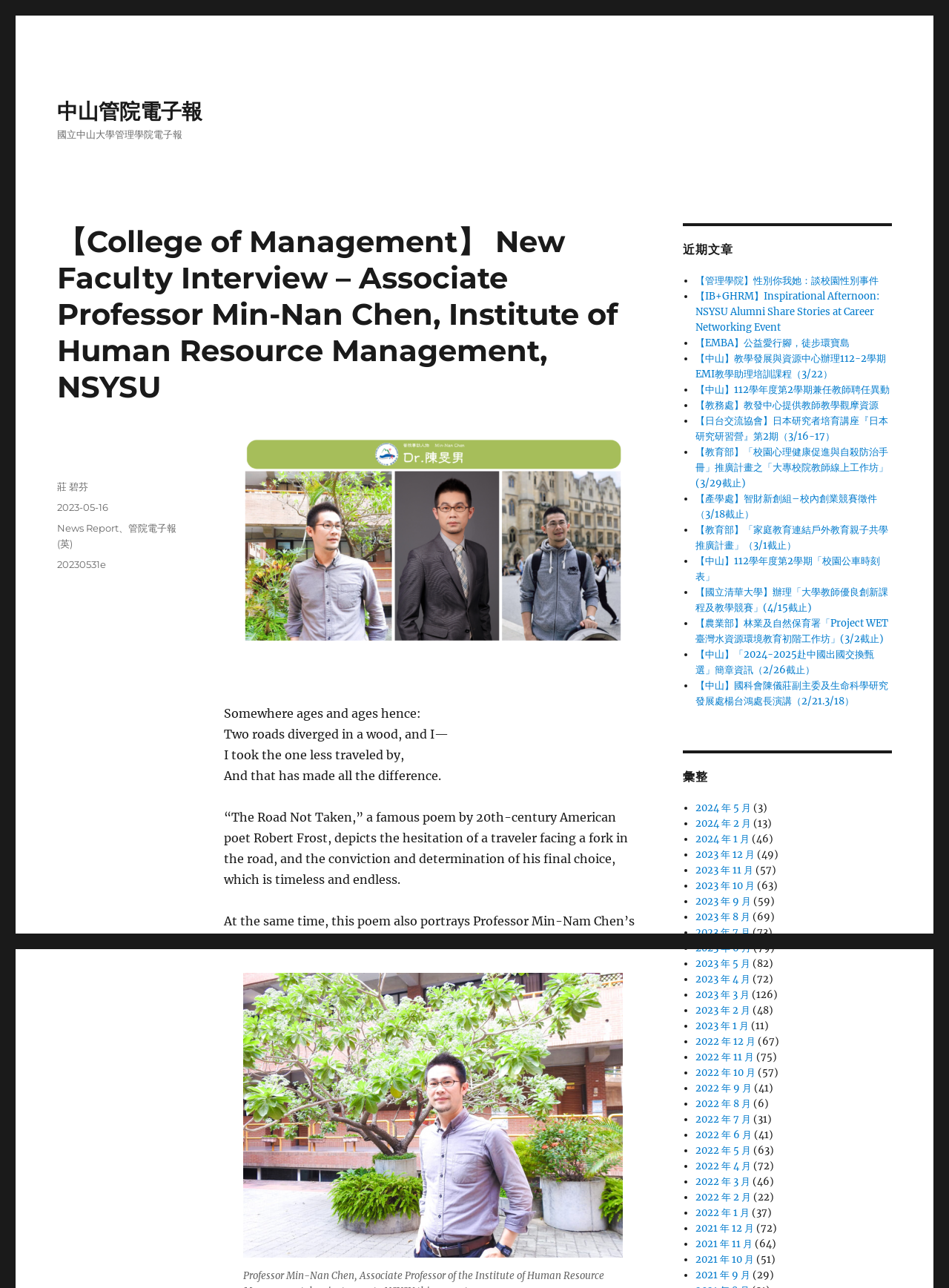Use one word or a short phrase to answer the question provided: 
What is the name of the professor being interviewed?

Min-Nan Chen